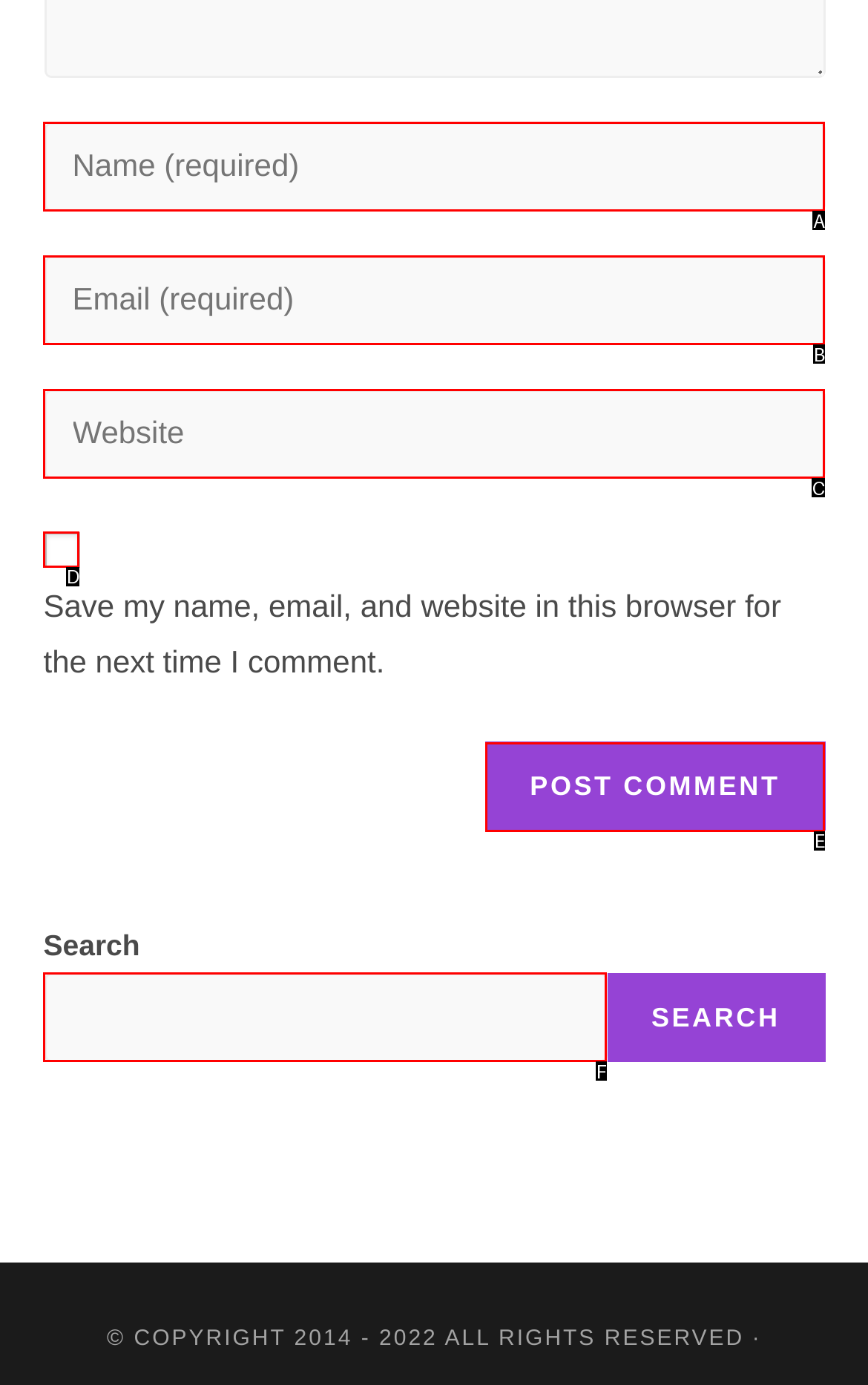Select the letter that aligns with the description: parent_node: SEARCH name="s". Answer with the letter of the selected option directly.

F